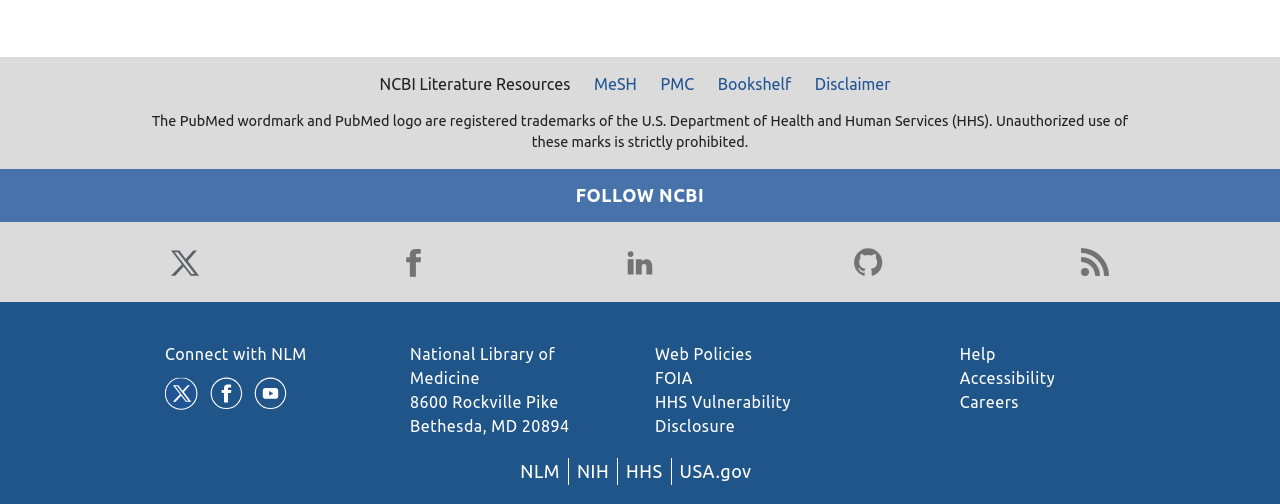Specify the bounding box coordinates of the region I need to click to perform the following instruction: "Click on MeSH link". The coordinates must be four float numbers in the range of 0 to 1, i.e., [left, top, right, bottom].

[0.456, 0.144, 0.505, 0.191]